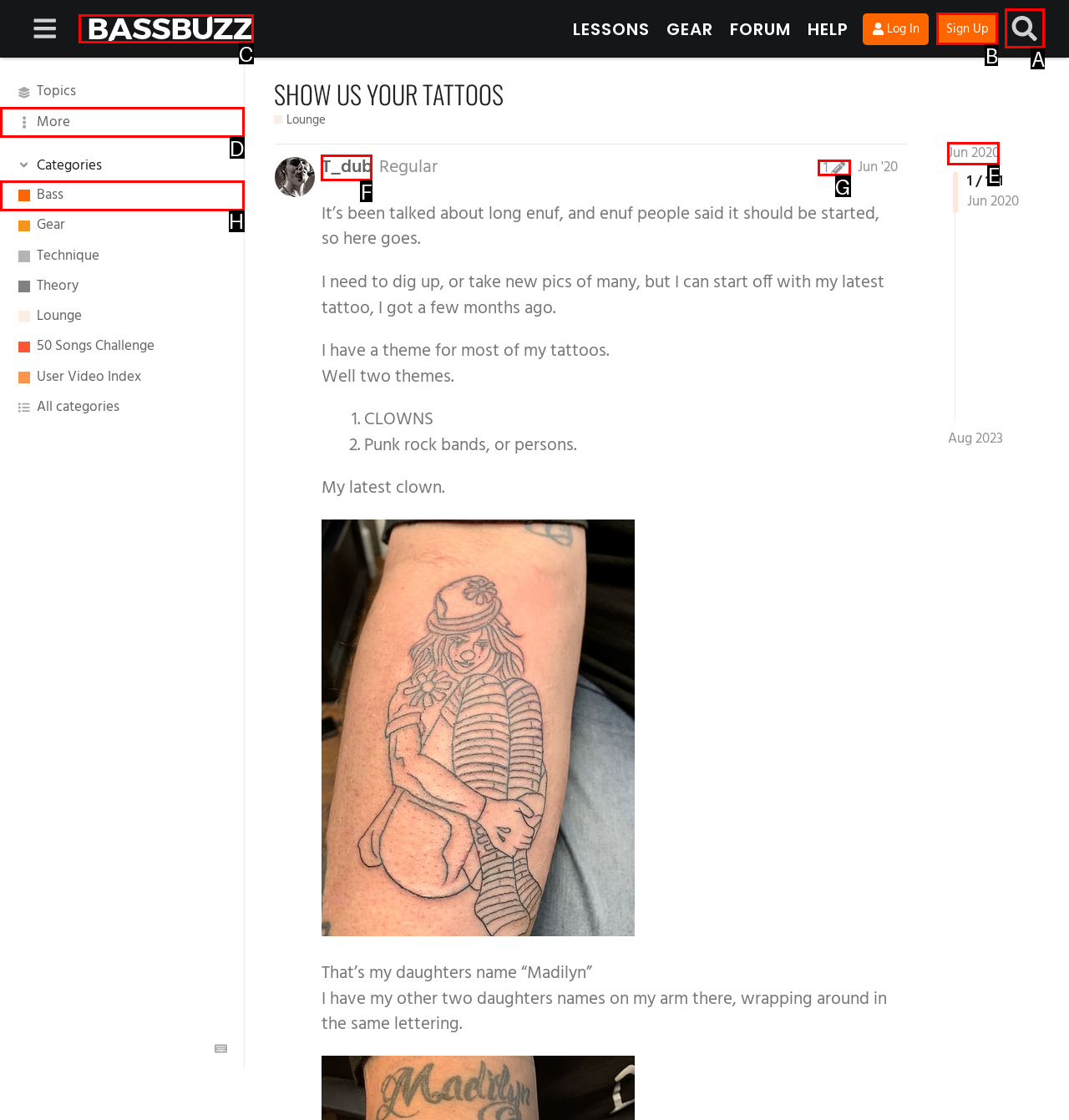Choose the HTML element that needs to be clicked for the given task: Search for topics Respond by giving the letter of the chosen option.

A